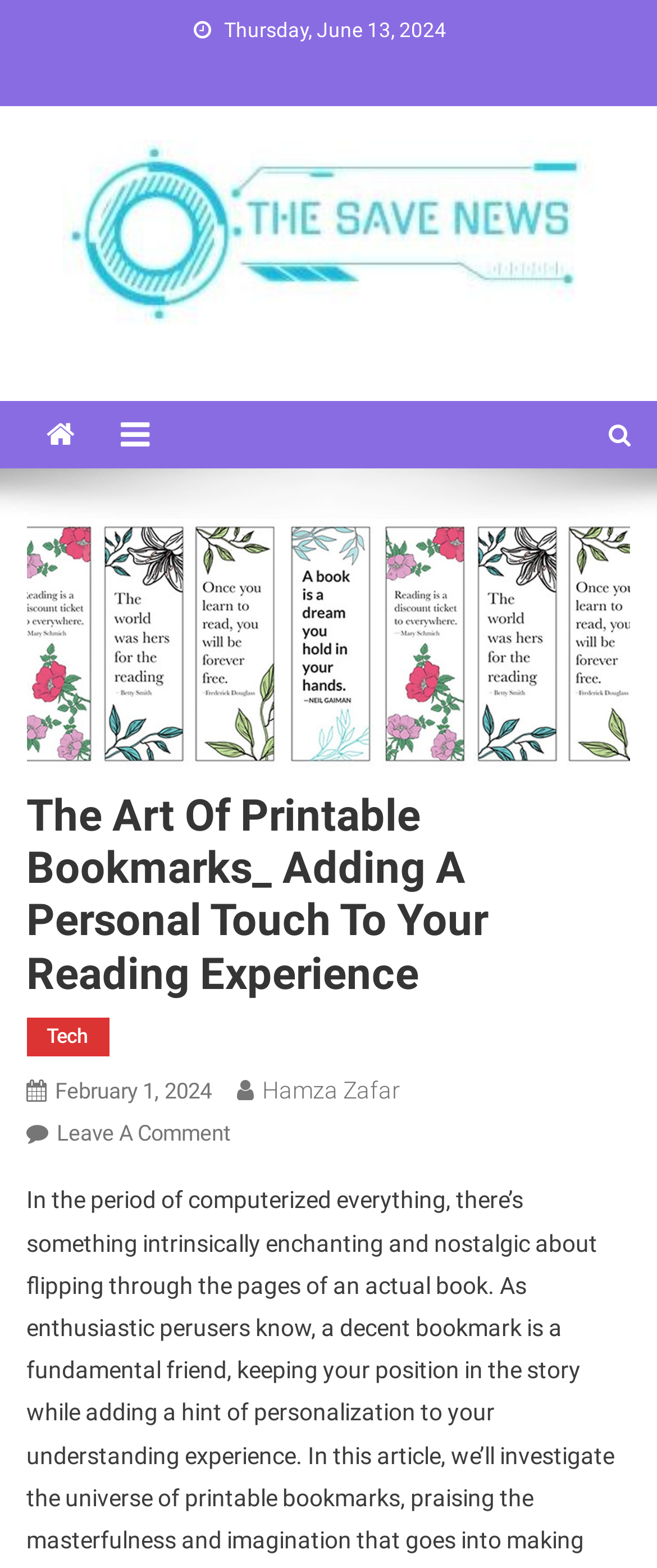Construct a thorough caption encompassing all aspects of the webpage.

The webpage is about printable bookmarks, allowing users to express their unique style and preferences through customizable designs and statements. 

At the top of the page, there is a date "Thursday, June 13, 2024" positioned near the top left corner. Below it, there is a horizontal row of three icons, represented by Unicode characters '\uf015', '\uf0c9', and '\uf002', from left to right. 

On the right side of the page, near the top, there is an image related to "printable bookmarks". Below the image, there is a main heading "The Art Of Printable Bookmarks_ Adding A Personal Touch To Your Reading Experience" that spans the entire width of the page. 

Under the main heading, there are four links: "Tech", "February 1, 2024", "Hamza Zafar", and "Leave A Comment On The Art Of Printable Bookmarks_ Adding A Personal Touch To Your Reading Experience", arranged from top to bottom. The "February 1, 2024" link has a time element associated with it.